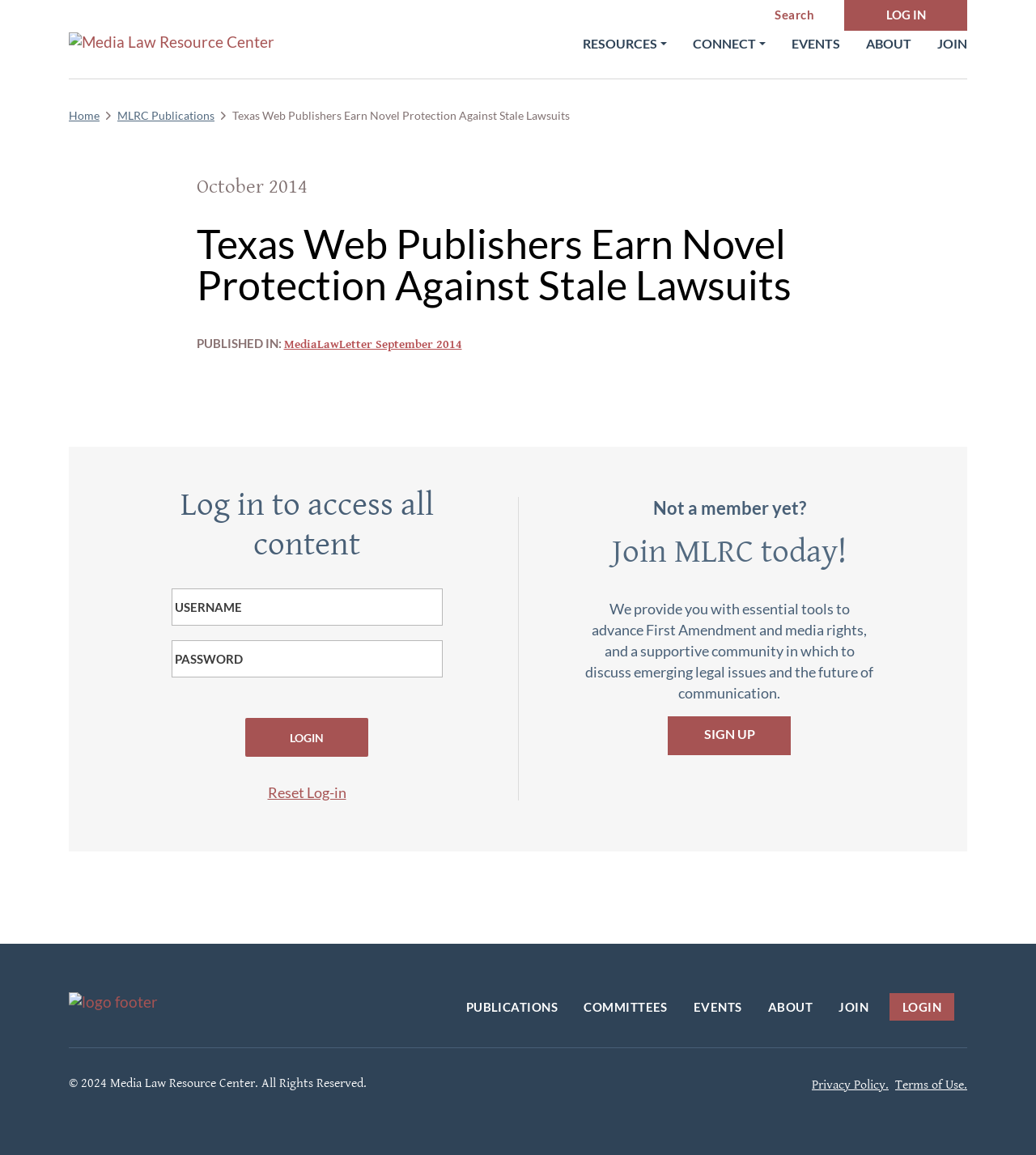Please find the bounding box coordinates of the element's region to be clicked to carry out this instruction: "View Media Law Resource Center publications".

[0.113, 0.091, 0.224, 0.108]